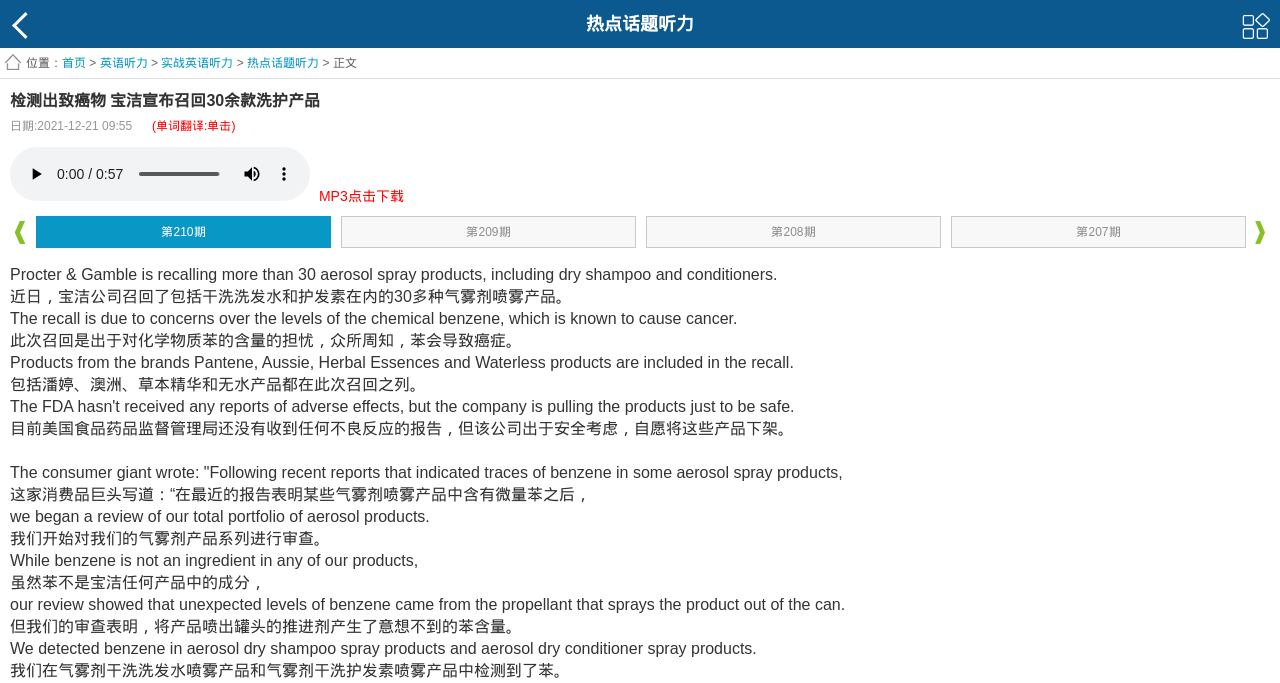What company is recalling aerosol spray products?
Refer to the image and give a detailed answer to the query.

The company mentioned in the article is Procter & Gamble, which is recalling more than 30 aerosol spray products due to concerns over the levels of the chemical benzene.